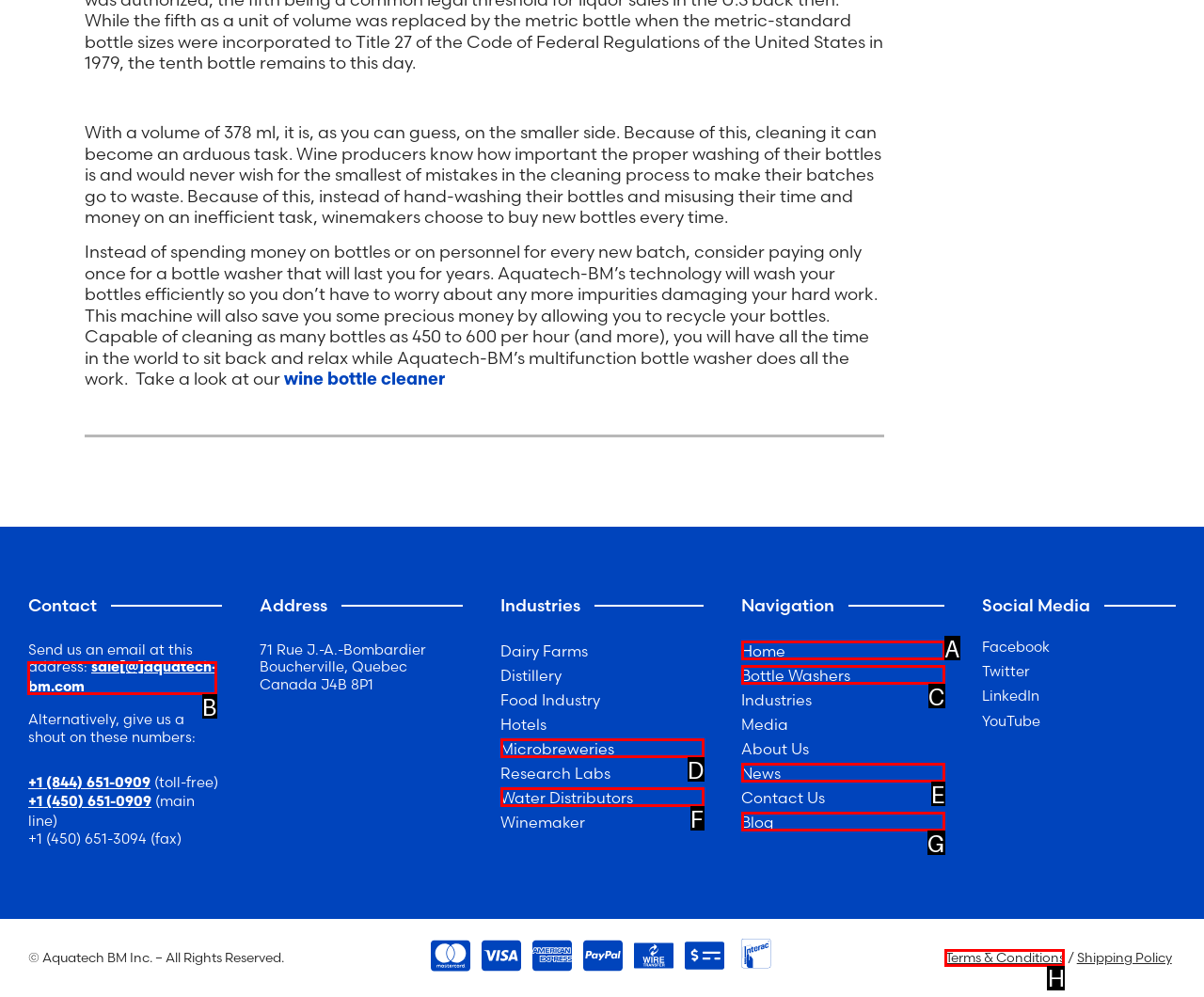For the instruction: Send an email to 'sale@aquatech-bm.com', determine the appropriate UI element to click from the given options. Respond with the letter corresponding to the correct choice.

B